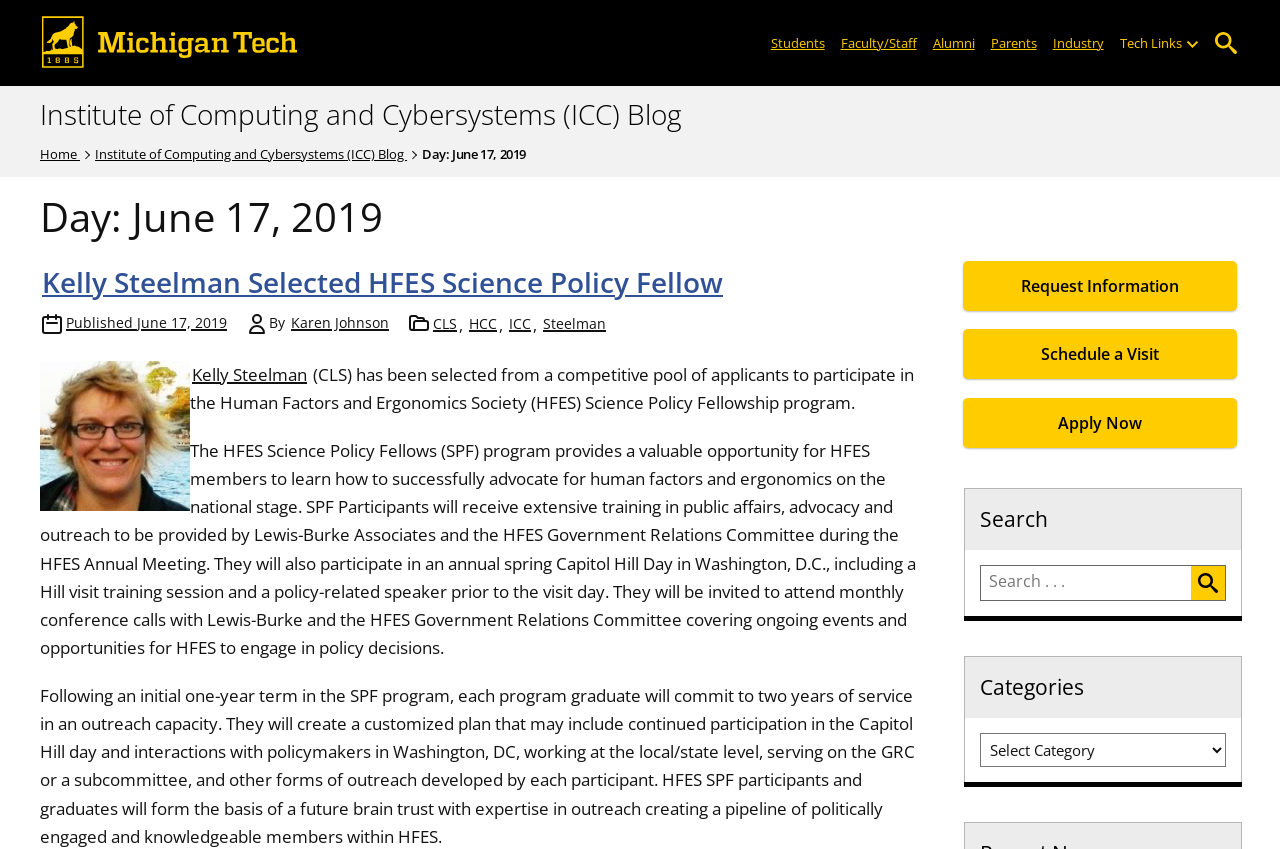Locate the bounding box coordinates for the element described below: "alt="Michigan Tech Logo"". The coordinates must be four float values between 0 and 1, formatted as [left, top, right, bottom].

[0.031, 0.019, 0.234, 0.08]